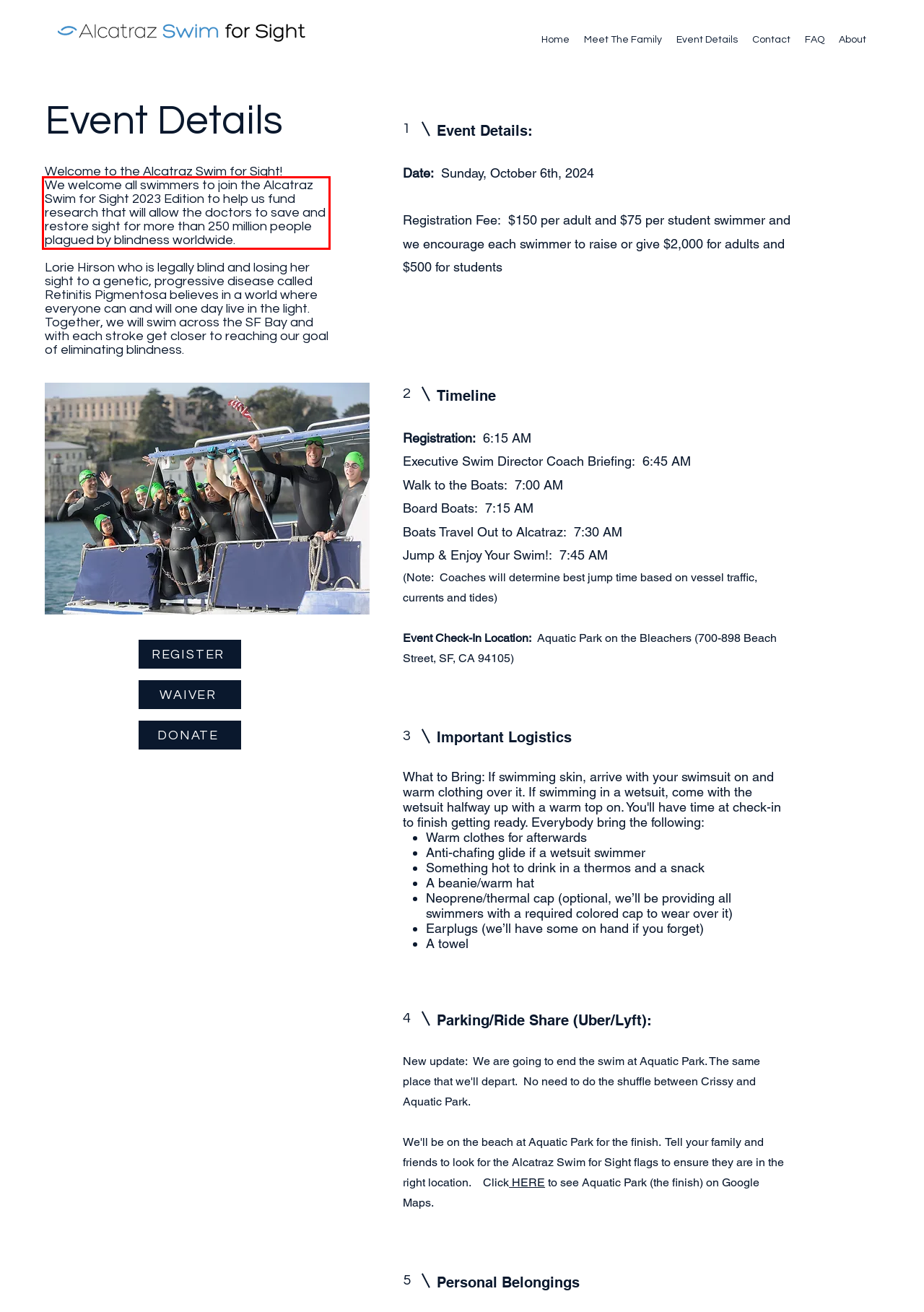Given a screenshot of a webpage containing a red rectangle bounding box, extract and provide the text content found within the red bounding box.

We welcome all swimmers to join the Alcatraz Swim for Sight 2023 Edition to help us fund research that will allow the doctors to save and restore sight for more than 250 million people plagued by blindness worldwide.